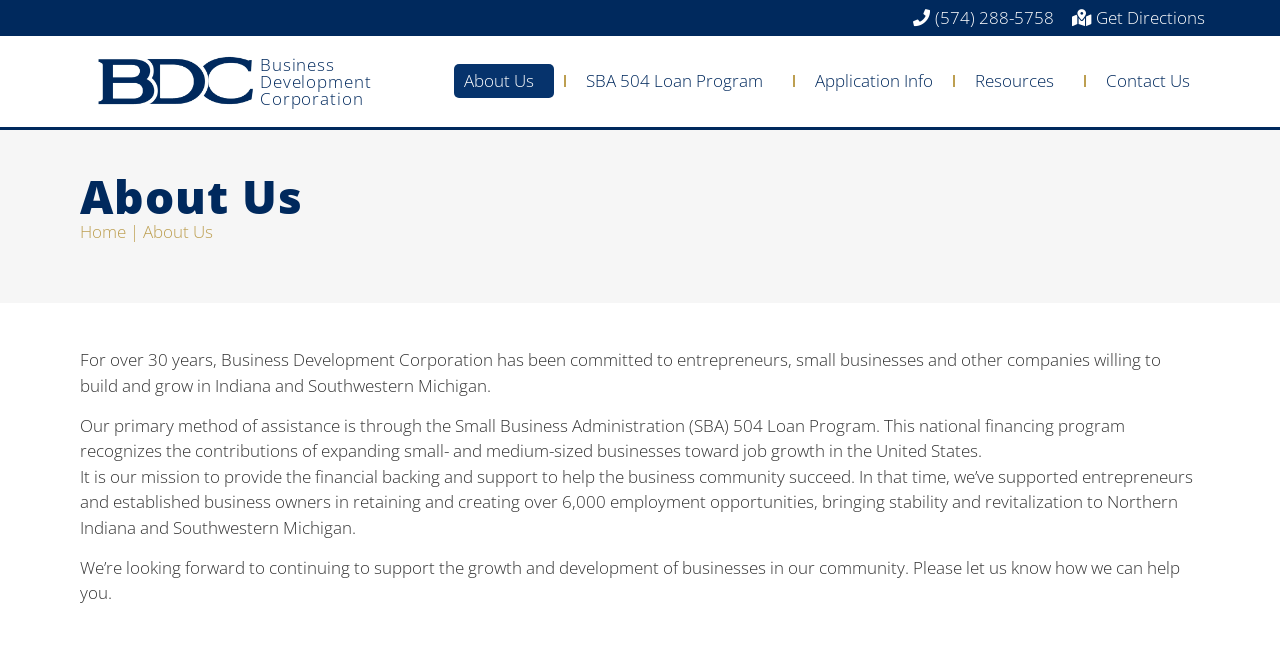Offer a thorough description of the webpage.

The webpage appears to be the homepage of Business Development Corporation, an organization that provides financial assistance to small businesses and entrepreneurs in Indiana and Southwestern Michigan. 

At the top of the page, there are several links, including a phone number, "(574) 288-5758", and a "Get Directions" link, both positioned on the right side. On the left side, there is a link to "Business Development Corporation". Below these links, there is a navigation menu with options such as "About Us", "SBA 504 Loan Program", "Application Info", "Resources", and "Contact Us". 

The main content of the page is divided into sections. The first section has a heading "About Us" and a navigation breadcrumb trail showing the current page location. Below this, there is a paragraph of text that describes the organization's commitment to entrepreneurs and small businesses in the region. 

The next section explains the organization's primary method of assistance, the Small Business Administration (SBA) 504 Loan Program, which supports job growth in the United States. 

The final section outlines the organization's mission to provide financial backing and support to the business community, highlighting their achievements in creating employment opportunities in Northern Indiana and Southwestern Michigan. The page concludes with an invitation to entrepreneurs and business owners to reach out for assistance.